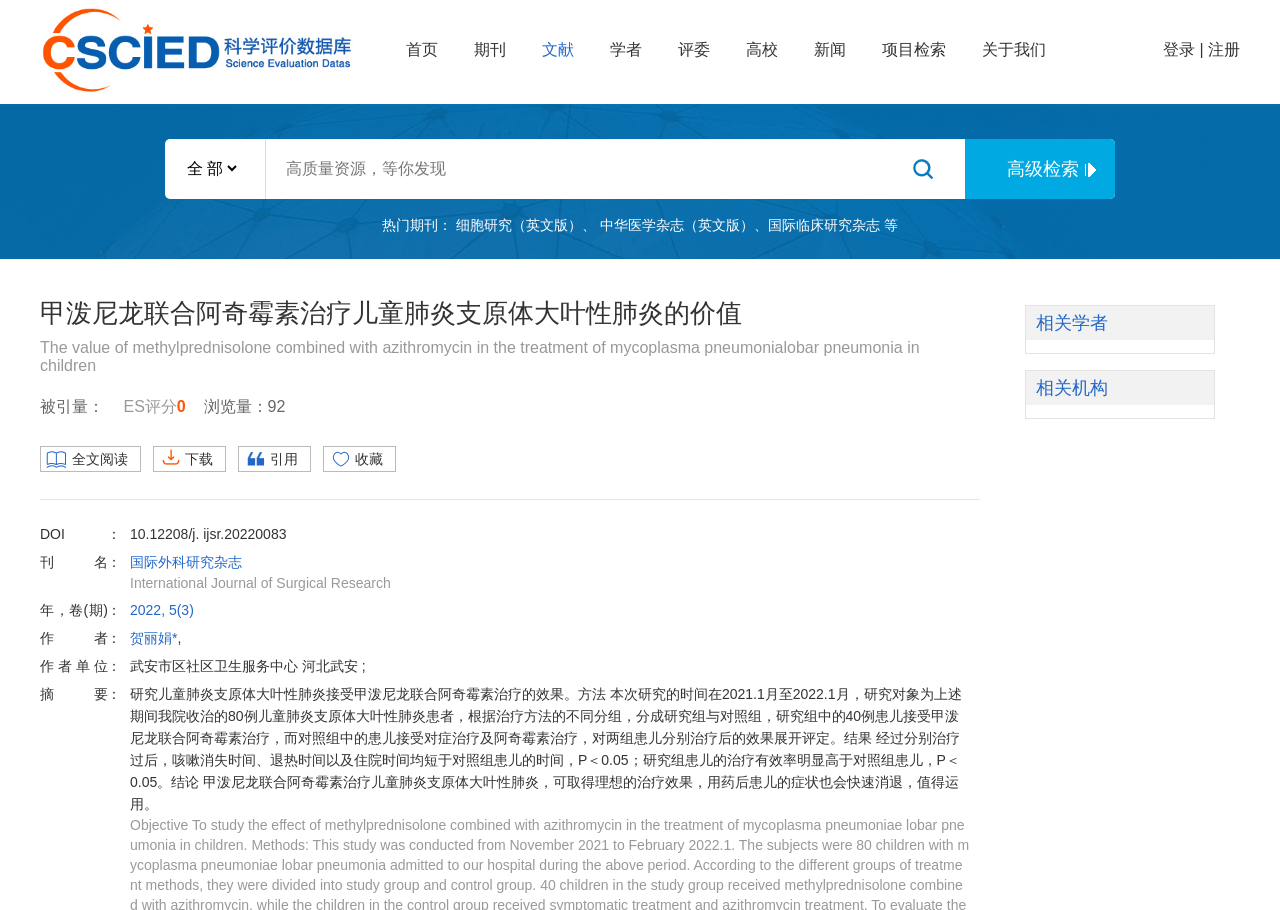What is the DOI of the research paper?
Based on the visual content, answer with a single word or a brief phrase.

10.12208/j. ijsr.20220083